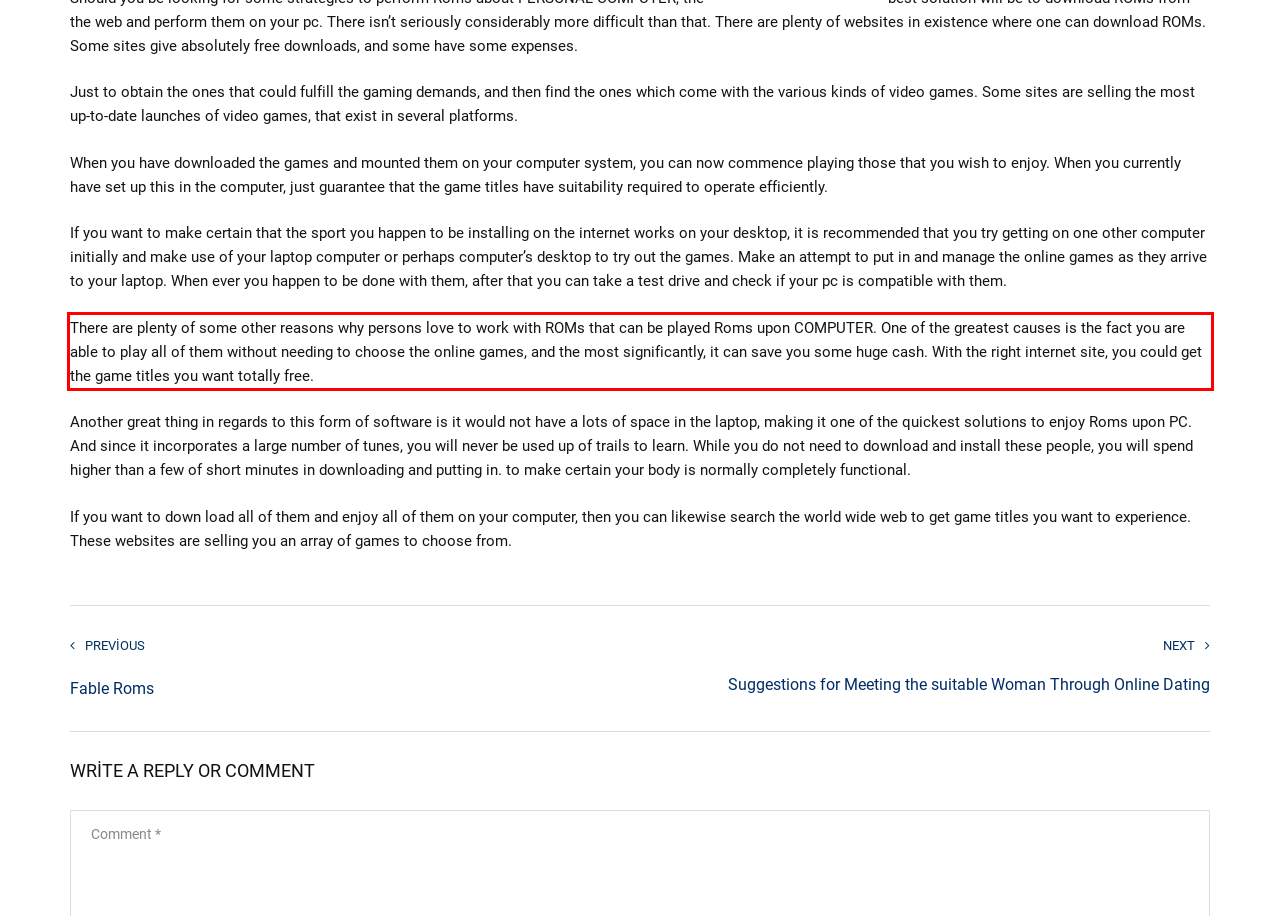Within the screenshot of the webpage, there is a red rectangle. Please recognize and generate the text content inside this red bounding box.

There are plenty of some other reasons why persons love to work with ROMs that can be played Roms upon COMPUTER. One of the greatest causes is the fact you are able to play all of them without needing to choose the online games, and the most significantly, it can save you some huge cash. With the right internet site, you could get the game titles you want totally free.